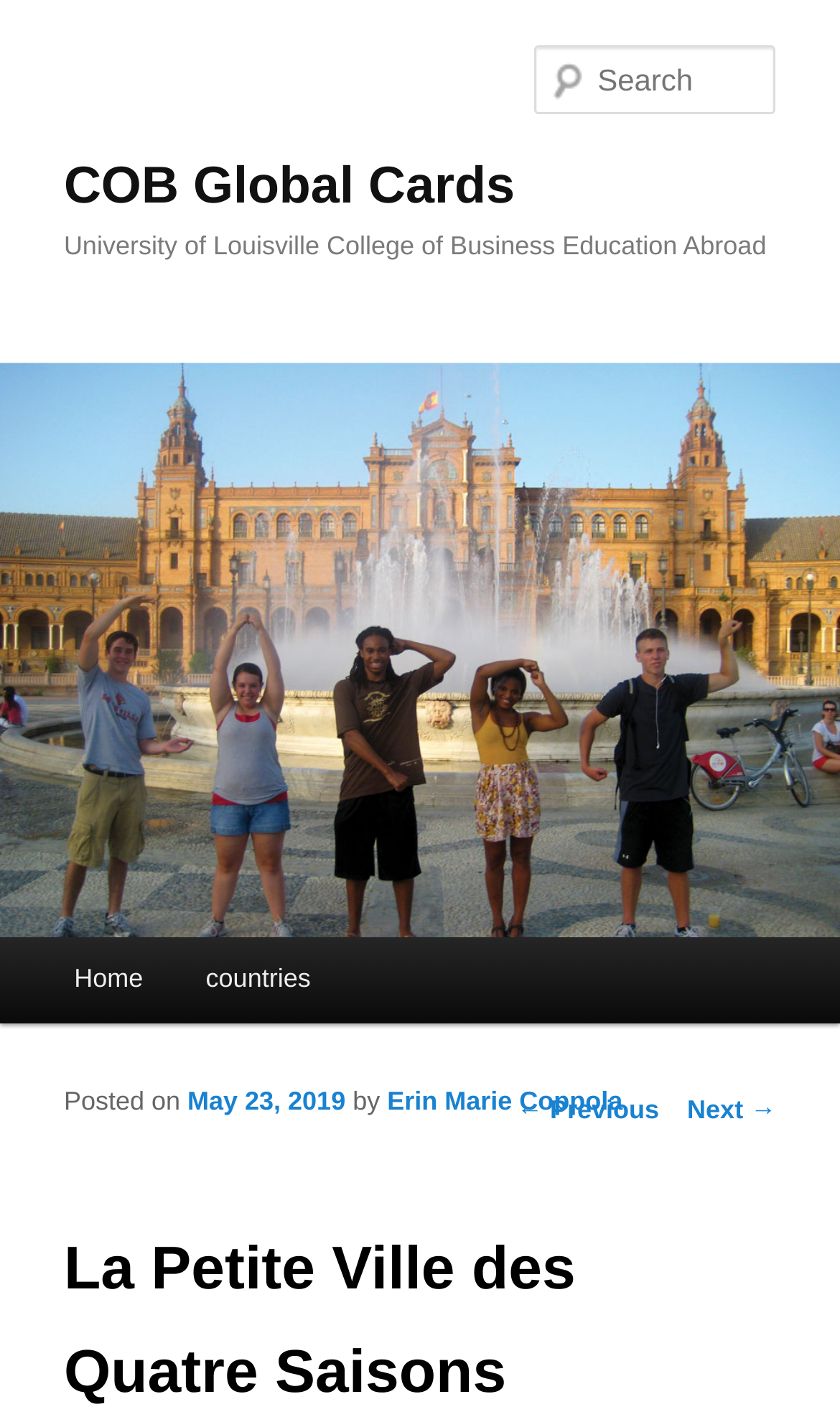Use the information in the screenshot to answer the question comprehensively: What is the name of the college?

I found the answer by looking at the heading 'University of Louisville College of Business Education Abroad' which is located at the top of the webpage, indicating that it is related to the college.